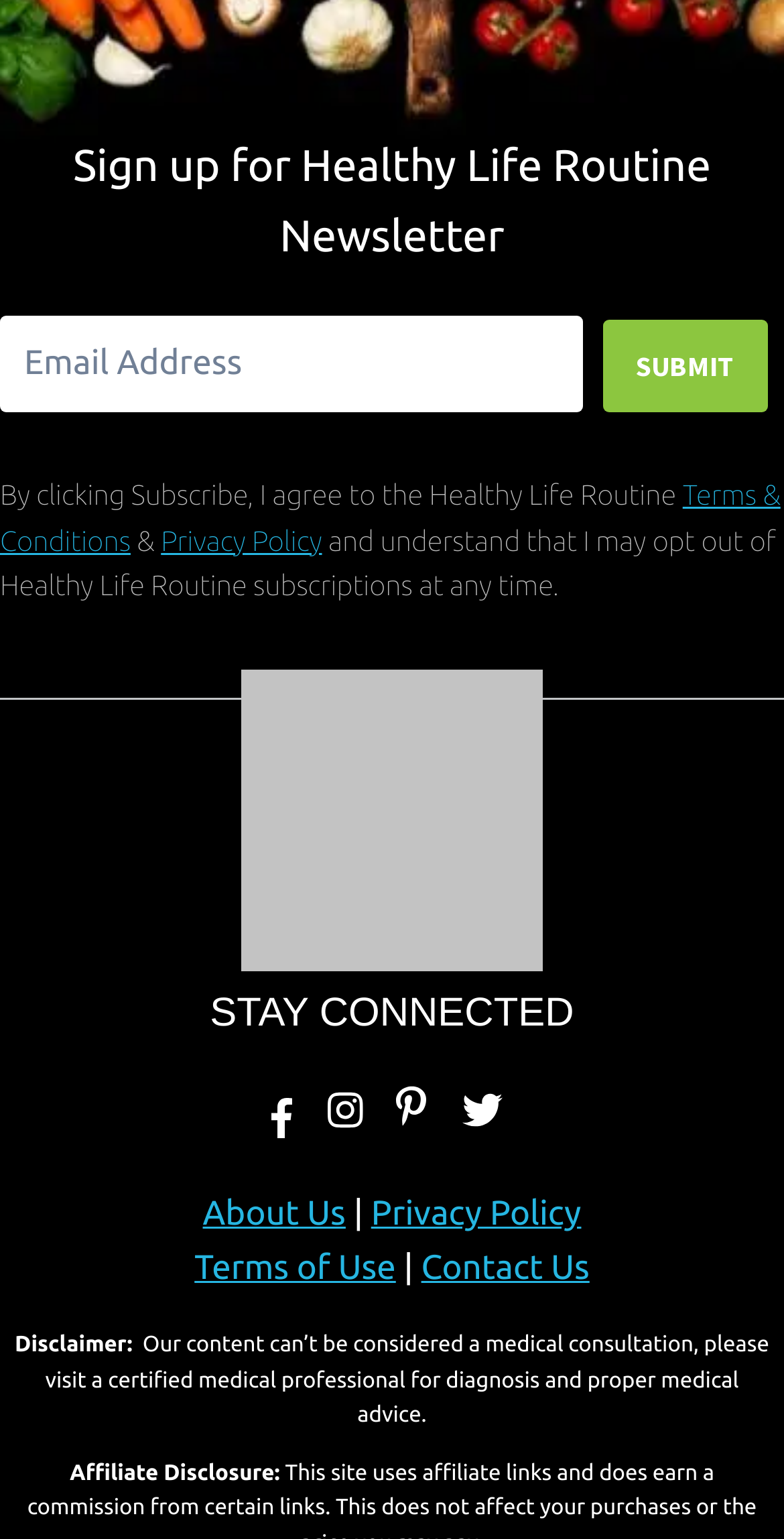Using floating point numbers between 0 and 1, provide the bounding box coordinates in the format (top-left x, top-left y, bottom-right x, bottom-right y). Locate the UI element described here: Contact Us

[0.537, 0.811, 0.752, 0.836]